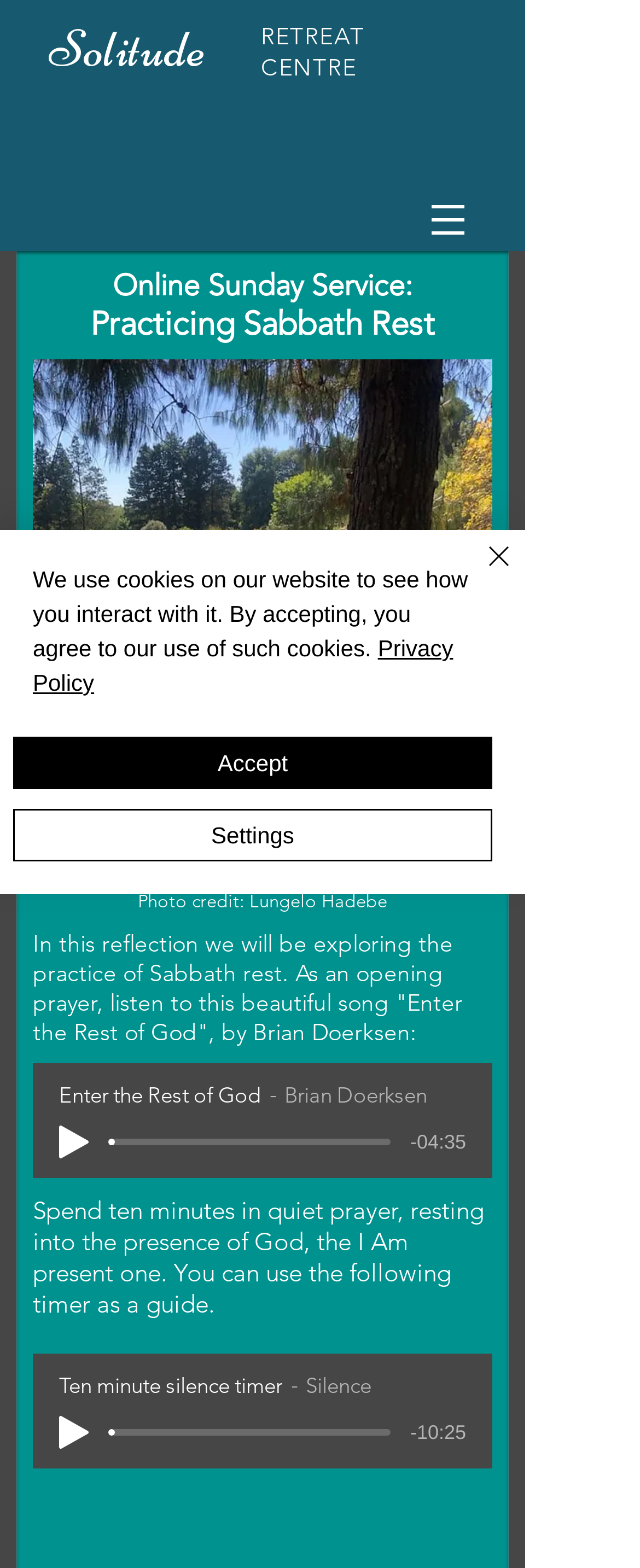Locate the UI element described by input value="0" value="0" and provide its bounding box coordinates. Use the format (top-left x, top-left y, bottom-right x, bottom-right y) with all values as floating point numbers between 0 and 1.

[0.174, 0.718, 0.61, 0.739]